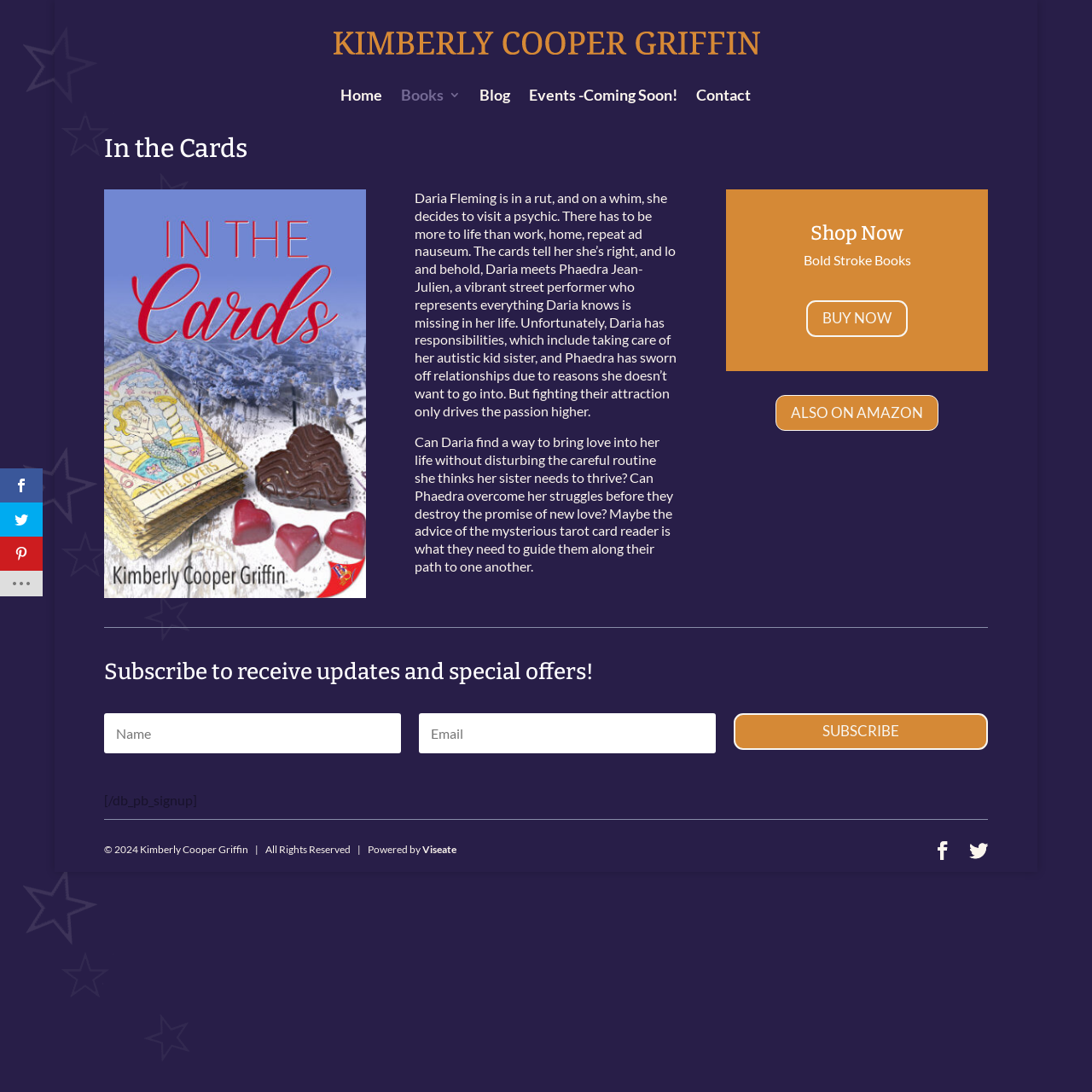Please locate the bounding box coordinates for the element that should be clicked to achieve the following instruction: "Buy the book now". Ensure the coordinates are given as four float numbers between 0 and 1, i.e., [left, top, right, bottom].

[0.738, 0.275, 0.831, 0.309]